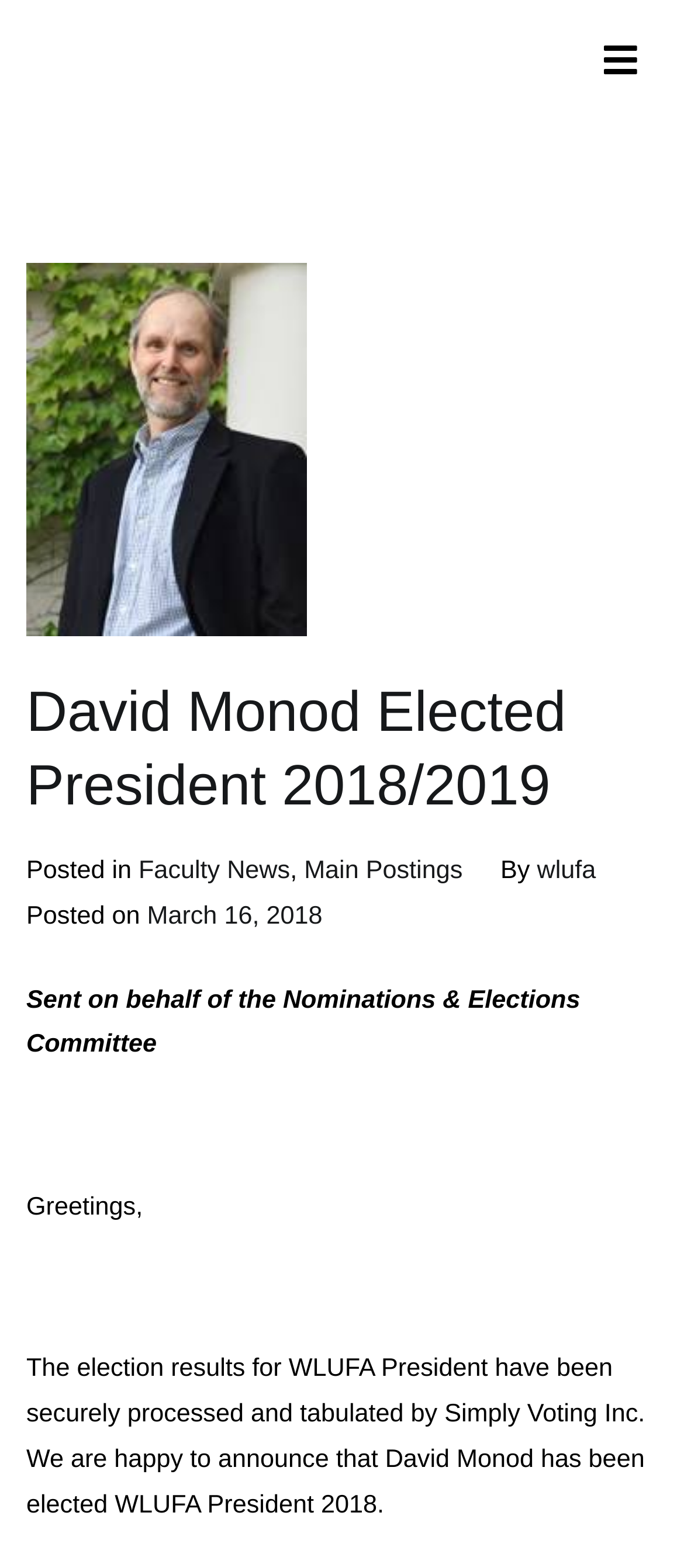Who is the newly elected WLUFA President?
Answer the question with a detailed and thorough explanation.

The answer can be found in the main content of the webpage, where it is stated that 'David Monod has been elected WLUFA President 2018'.